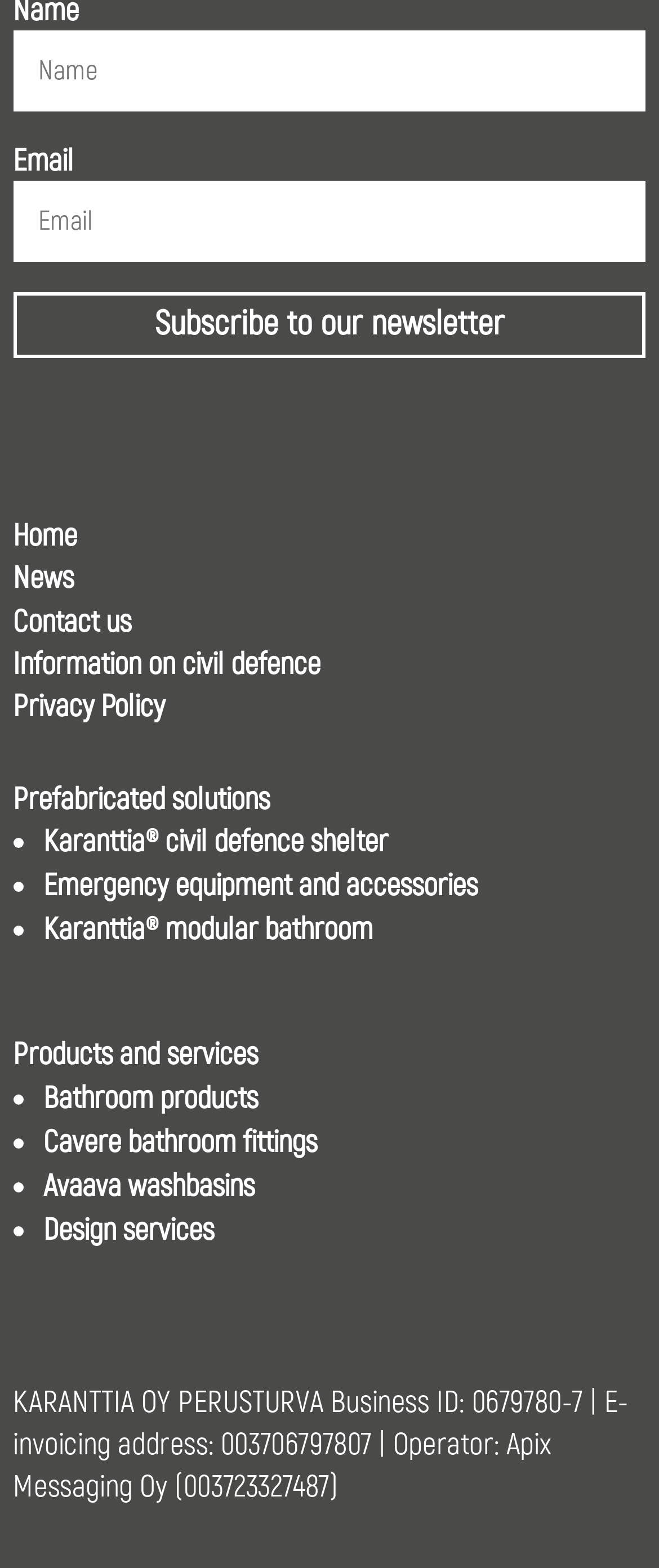Please determine the bounding box coordinates of the element's region to click for the following instruction: "View products and services".

[0.02, 0.661, 0.392, 0.686]